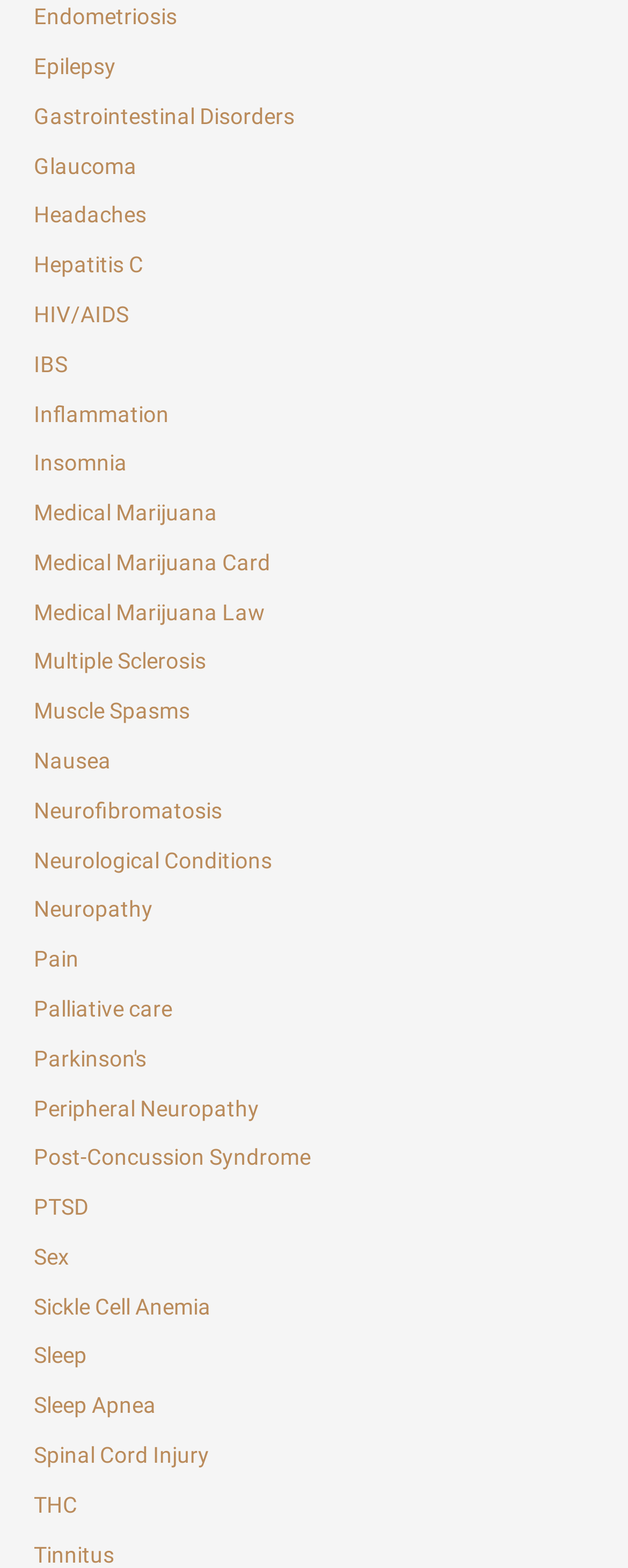Please determine the bounding box coordinates for the element with the description: "Neurological Conditions".

[0.054, 0.54, 0.433, 0.556]